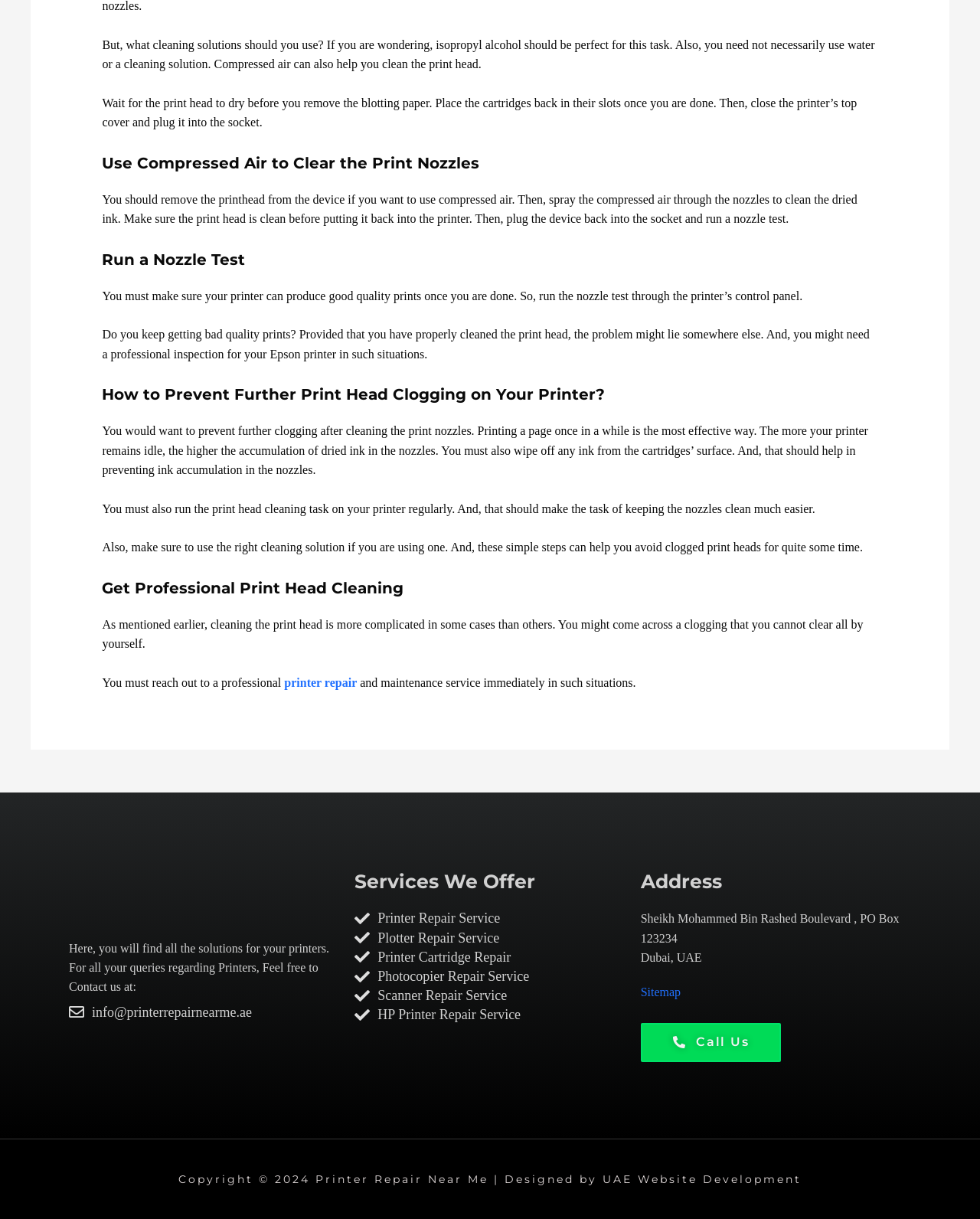Identify the bounding box for the described UI element. Provide the coordinates in (top-left x, top-left y, bottom-right x, bottom-right y) format with values ranging from 0 to 1: Printer Repair Service

[0.362, 0.746, 0.638, 0.762]